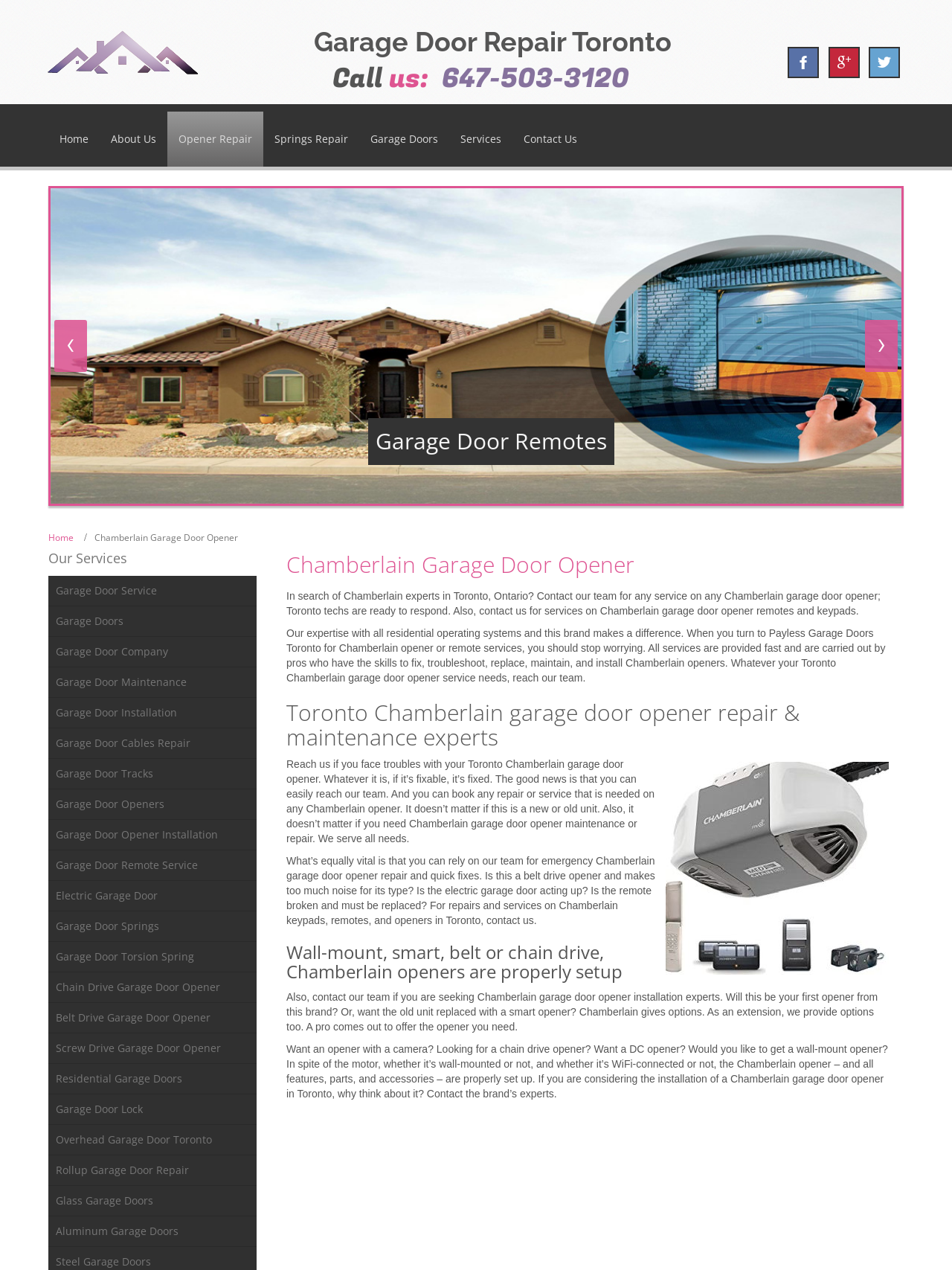Determine the bounding box coordinates of the UI element described by: "Home".

[0.051, 0.088, 0.105, 0.131]